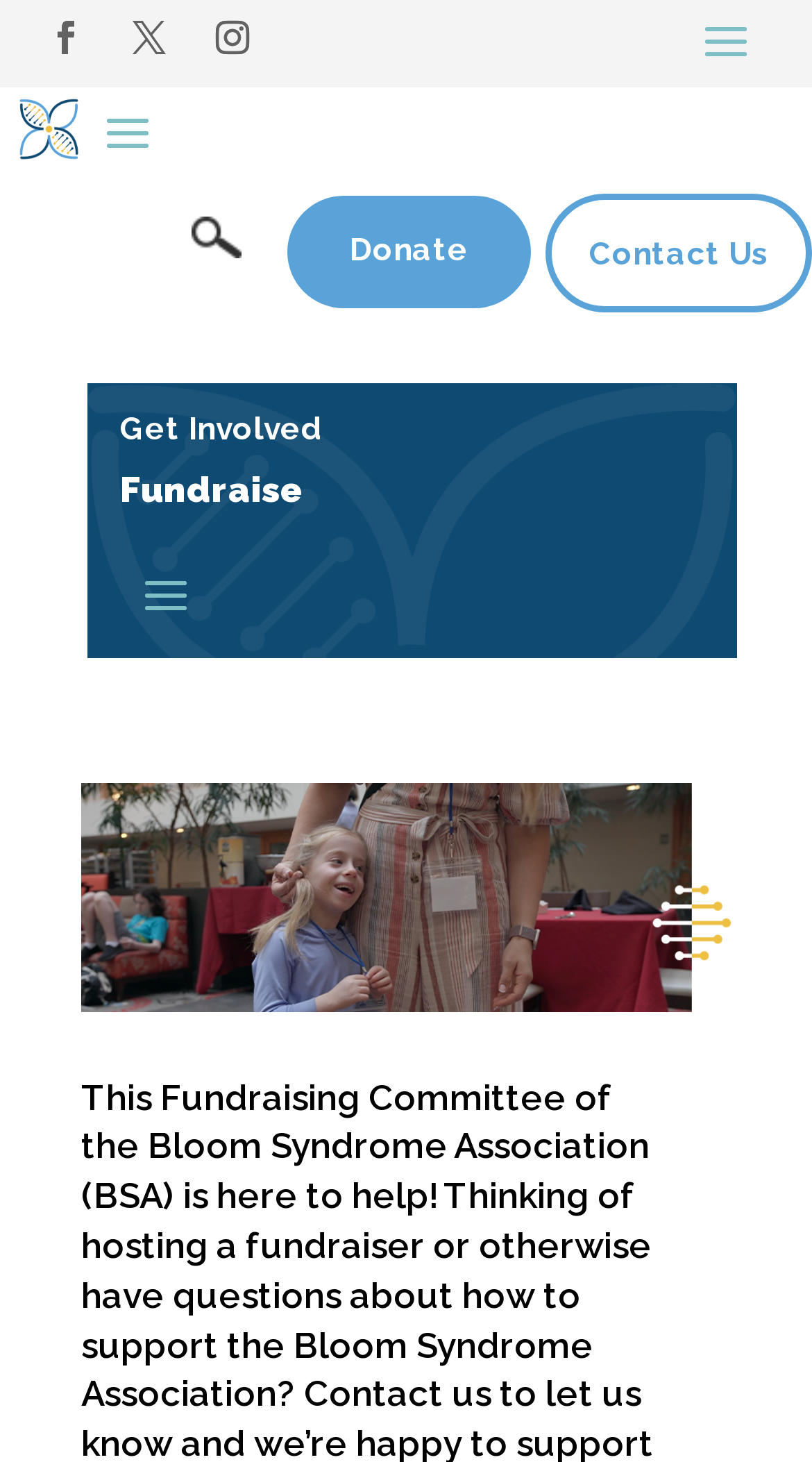Find the bounding box of the element with the following description: "Contact Us". The coordinates must be four float numbers between 0 and 1, formatted as [left, top, right, bottom].

[0.672, 0.132, 1.0, 0.213]